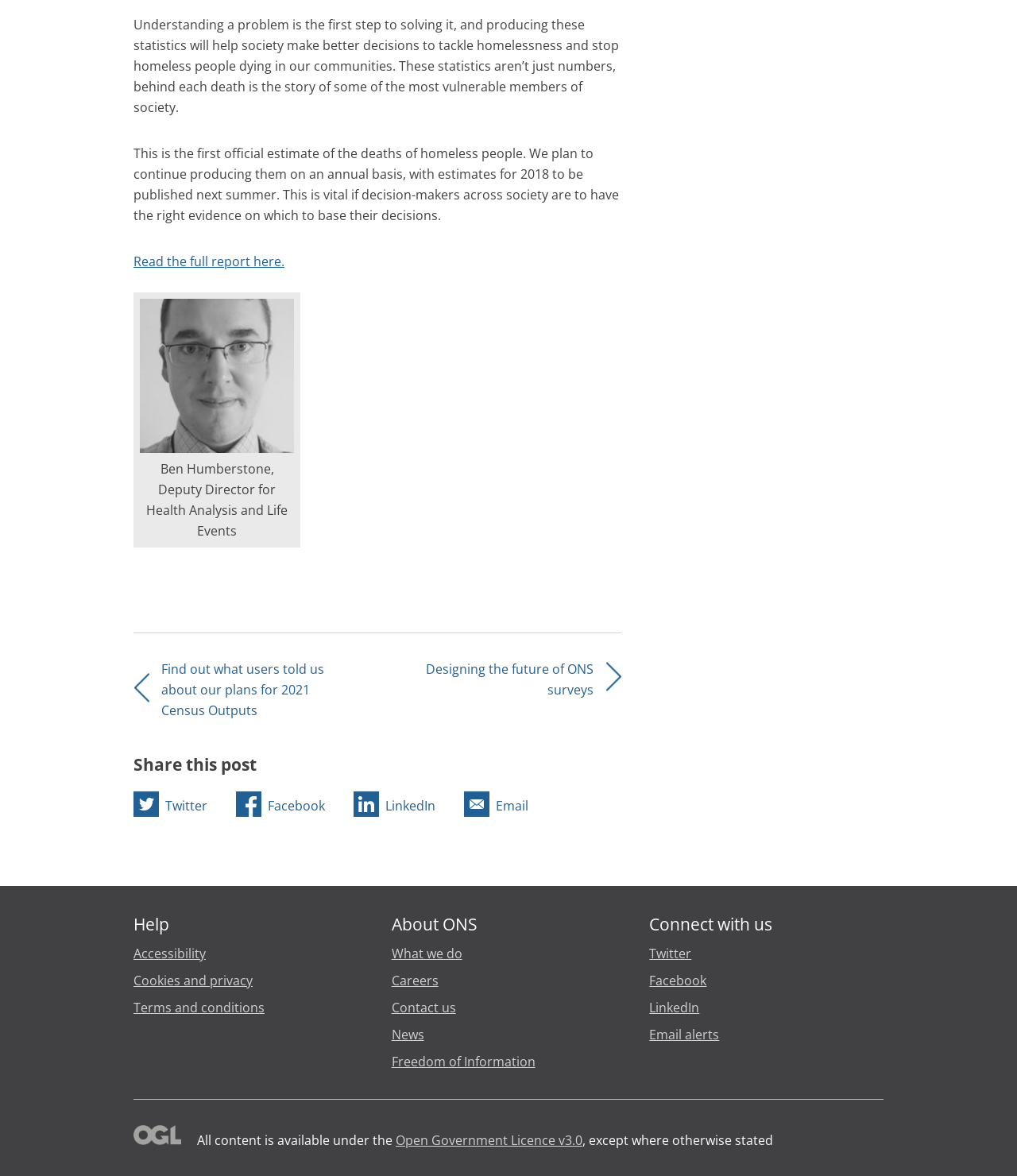Please identify the coordinates of the bounding box that should be clicked to fulfill this instruction: "Read the full report".

[0.131, 0.215, 0.28, 0.23]